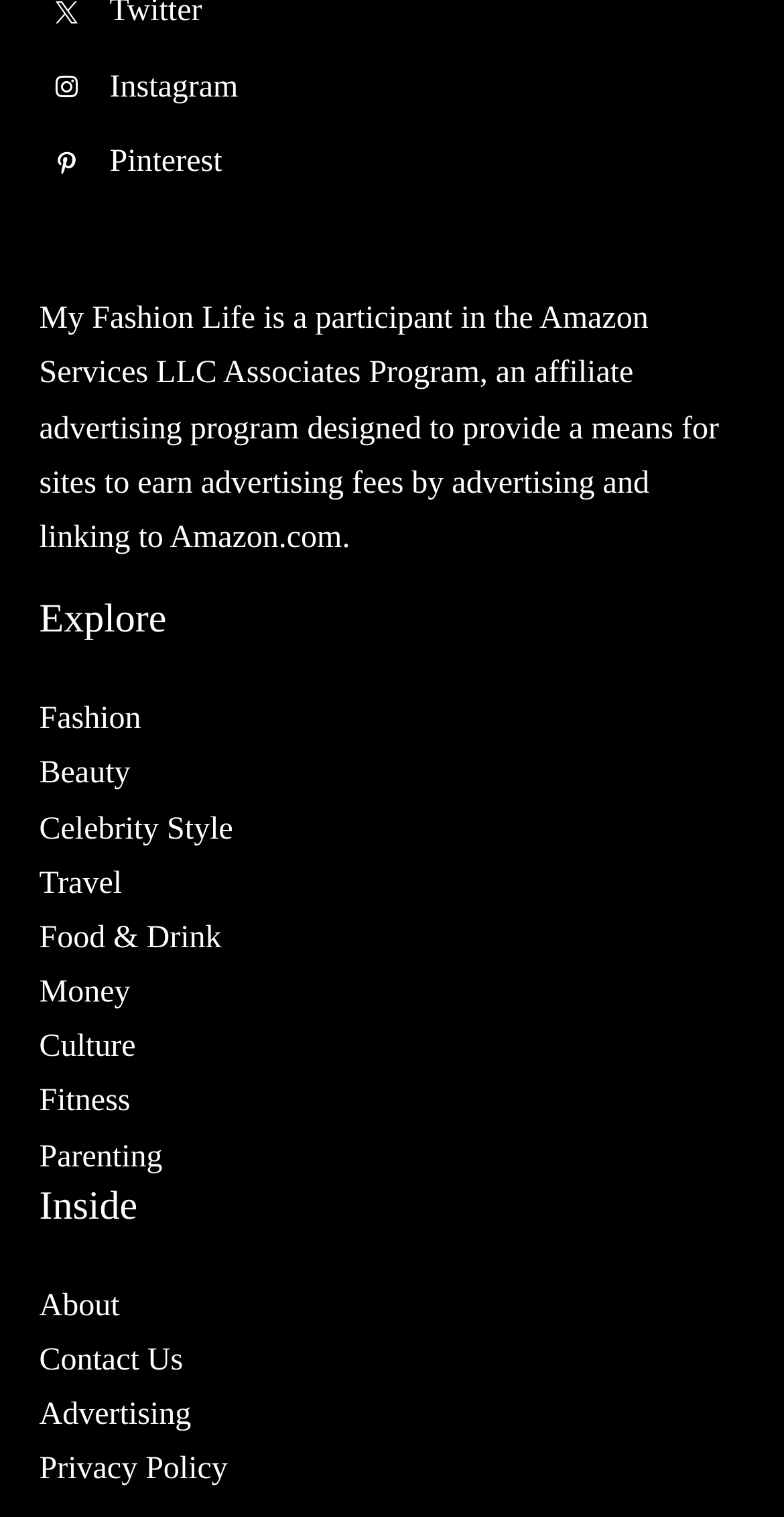What categories are available for exploration?
Analyze the image and provide a thorough answer to the question.

Upon reviewing the webpage, I noticed a section labeled 'Explore' with multiple links underneath, including Fashion, Beauty, Celebrity Style, and more, suggesting that these categories are available for exploration.